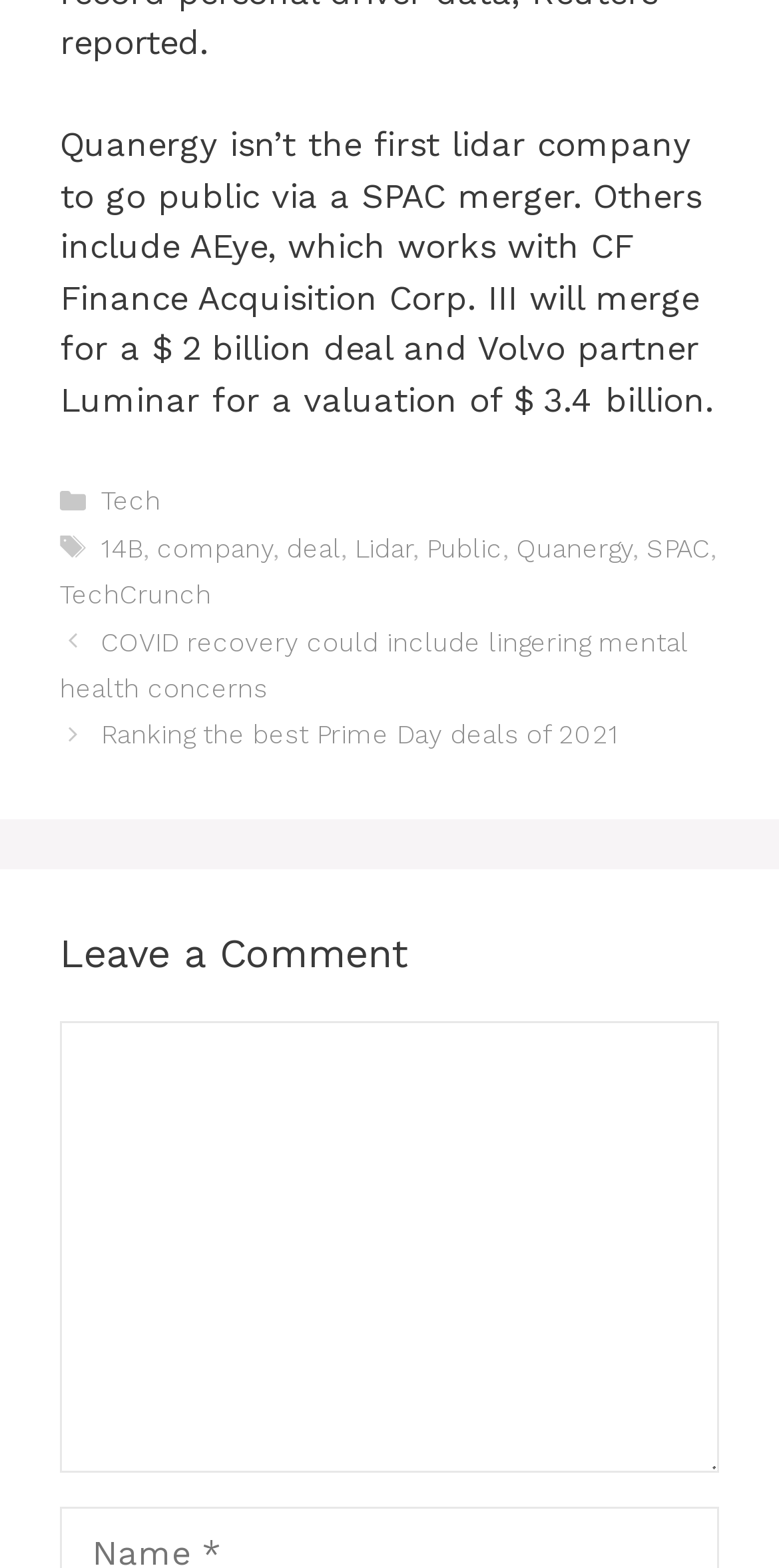Please give a short response to the question using one word or a phrase:
What is the topic of the previous article?

COVID recovery